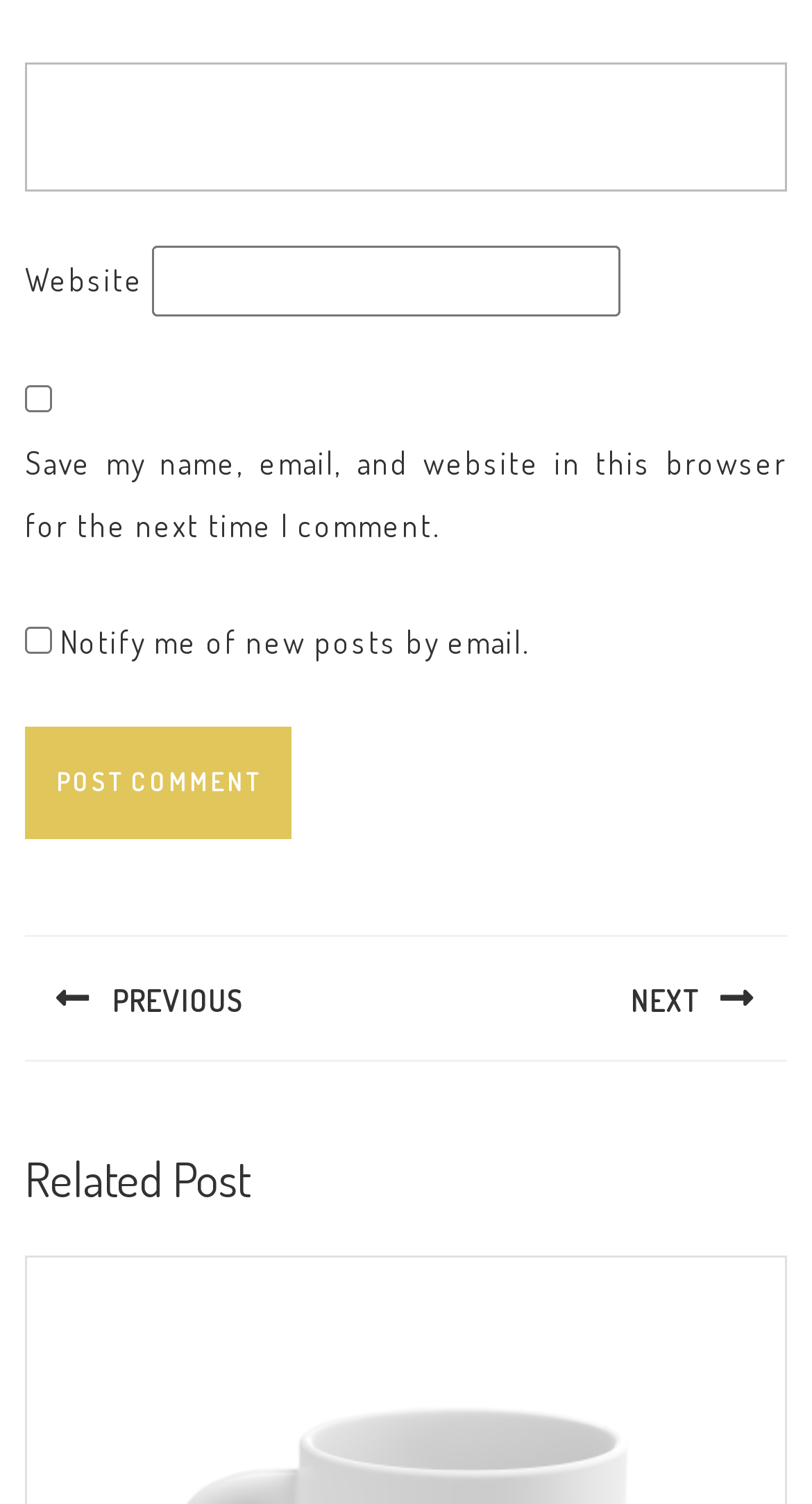Find the bounding box coordinates for the HTML element described as: "parent_node: Email aria-describedby="email-notes" name="email"". The coordinates should consist of four float values between 0 and 1, i.e., [left, top, right, bottom].

[0.031, 0.041, 0.969, 0.127]